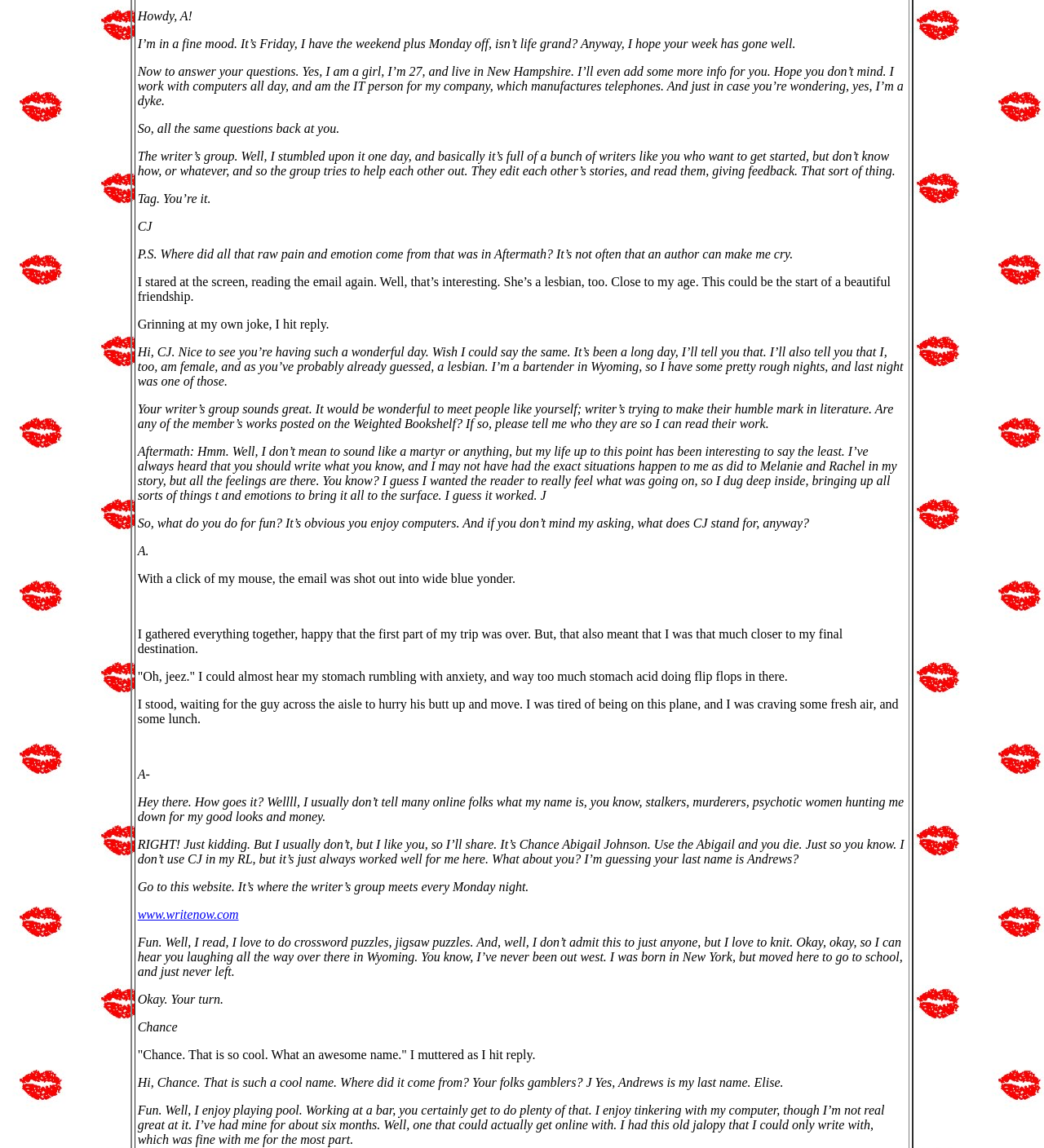Extract the bounding box of the UI element described as: "www.writenow.com".

[0.132, 0.79, 0.229, 0.802]